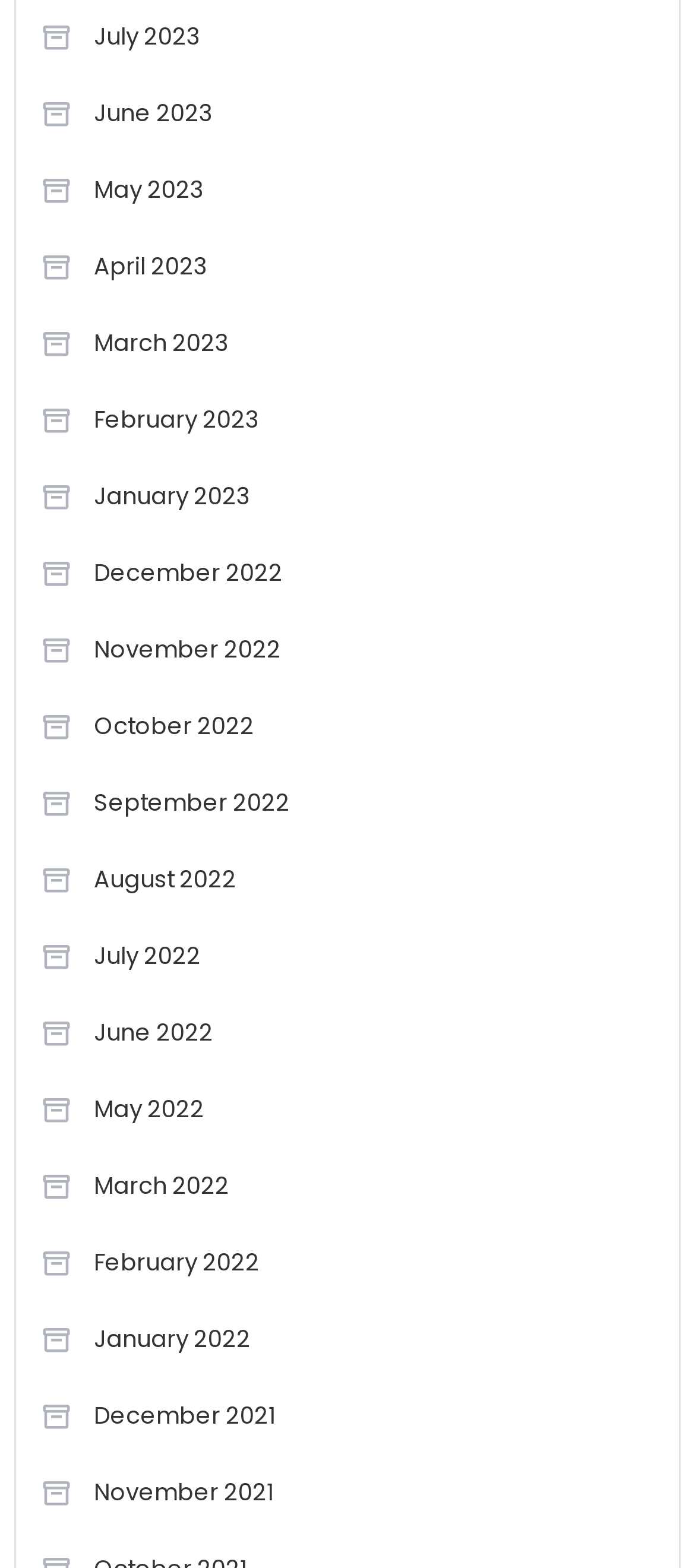Could you find the bounding box coordinates of the clickable area to complete this instruction: "View February 2023"?

[0.058, 0.25, 0.374, 0.287]